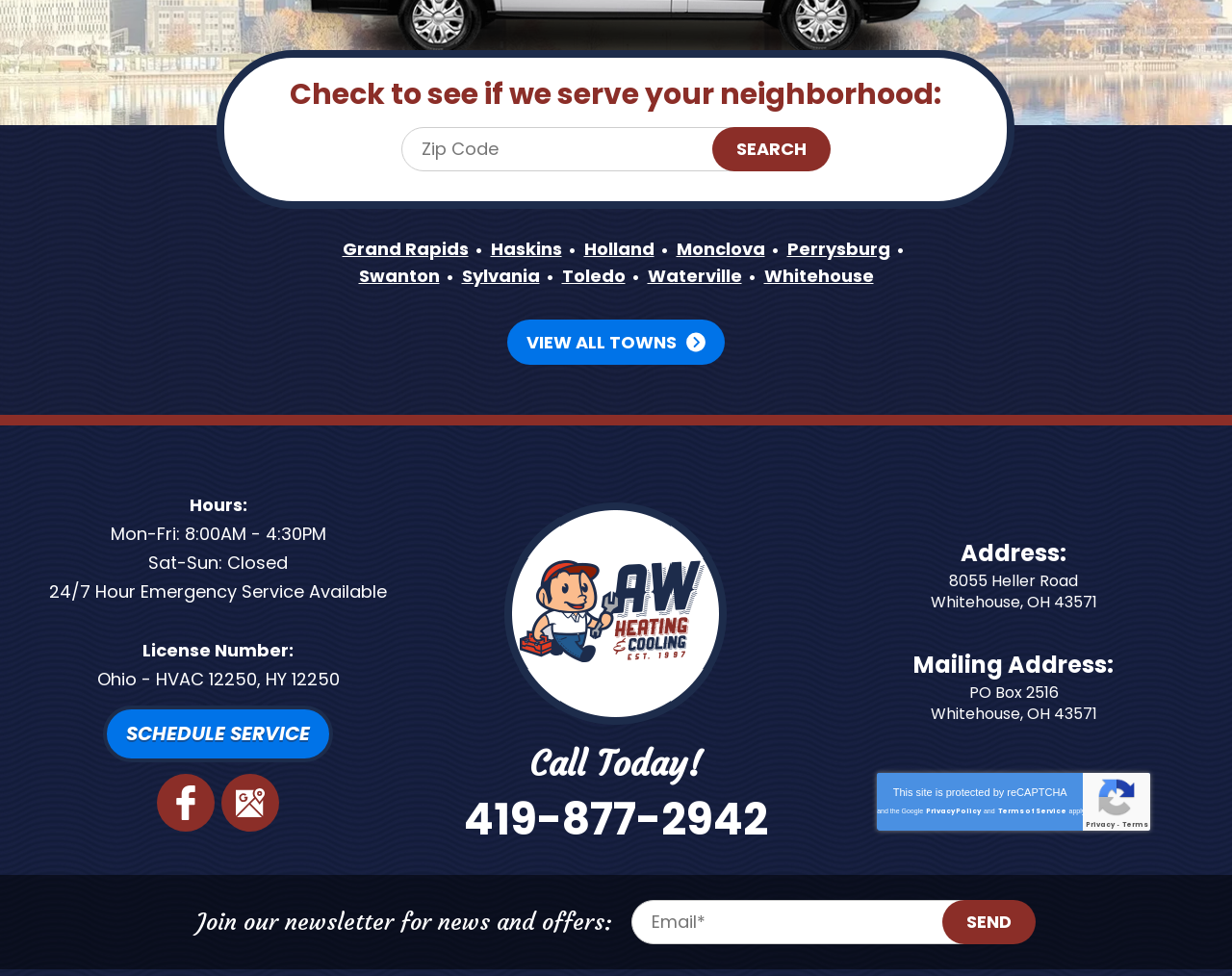Locate the UI element described by Terms of Service in the provided webpage screenshot. Return the bounding box coordinates in the format (top-left x, top-left y, bottom-right x, bottom-right y), ensuring all values are between 0 and 1.

[0.809, 0.825, 0.866, 0.838]